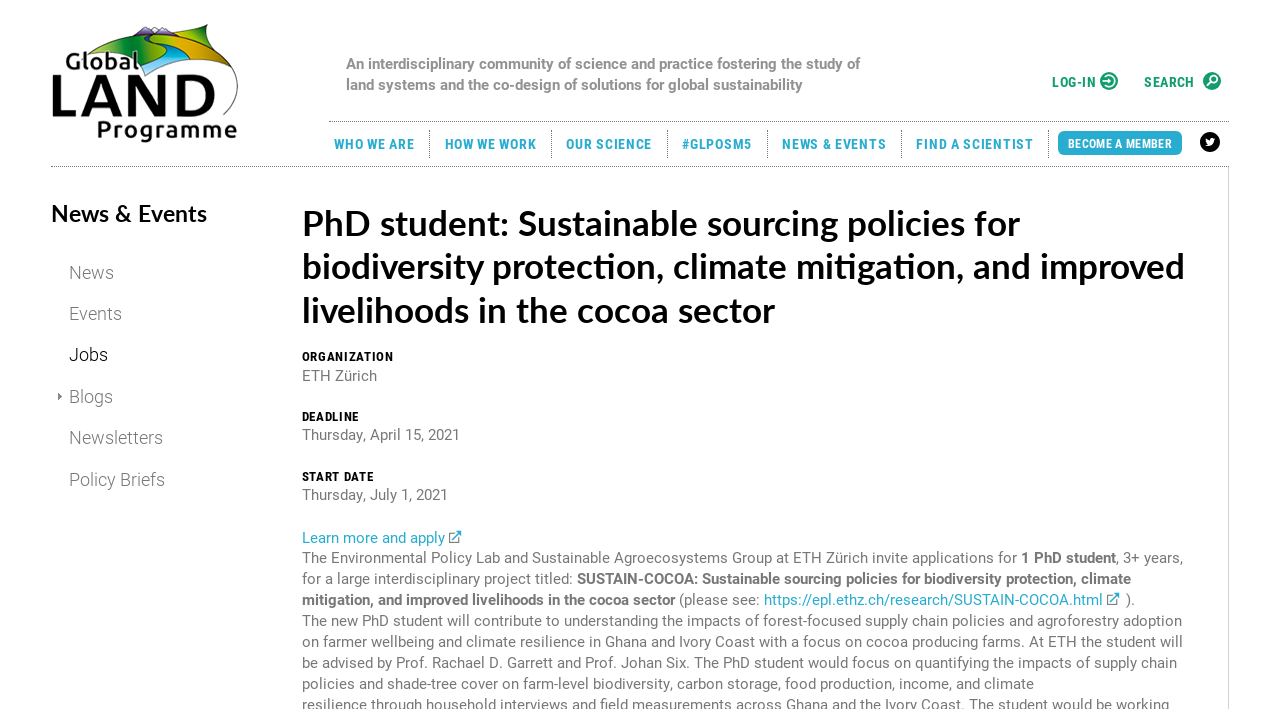Provide a one-word or short-phrase response to the question:
What is the name of the program?

Global Land Programme